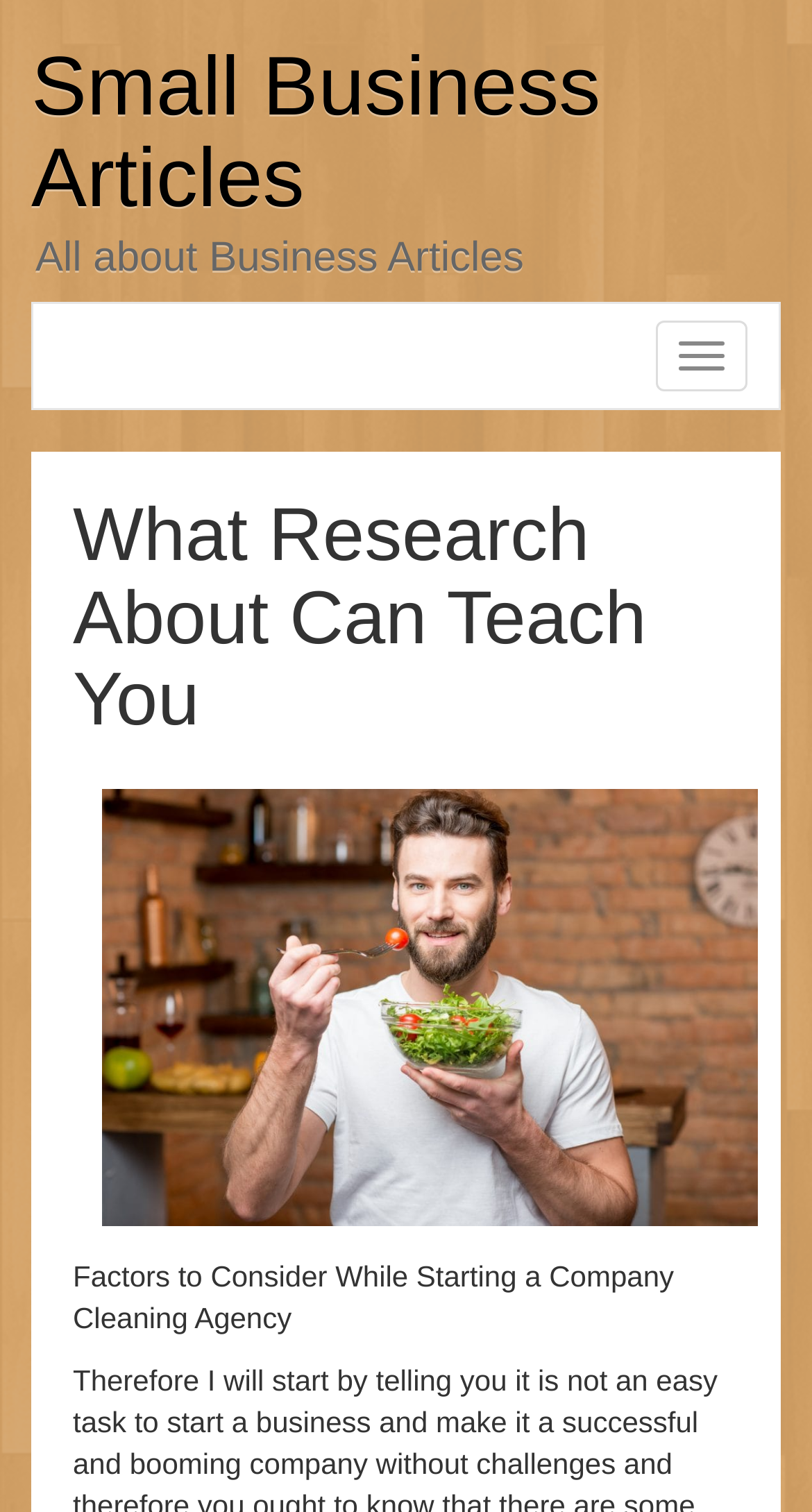What is the purpose of the button on the top right?
Using the image, respond with a single word or phrase.

Toggle navigation